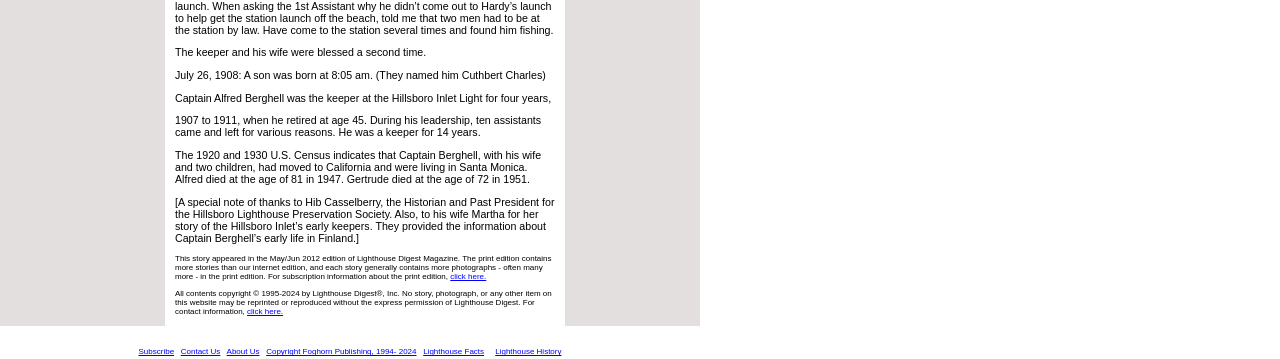Given the description "Copyright Foghorn Publishing, 1994- 2024", provide the bounding box coordinates of the corresponding UI element.

[0.208, 0.968, 0.325, 0.993]